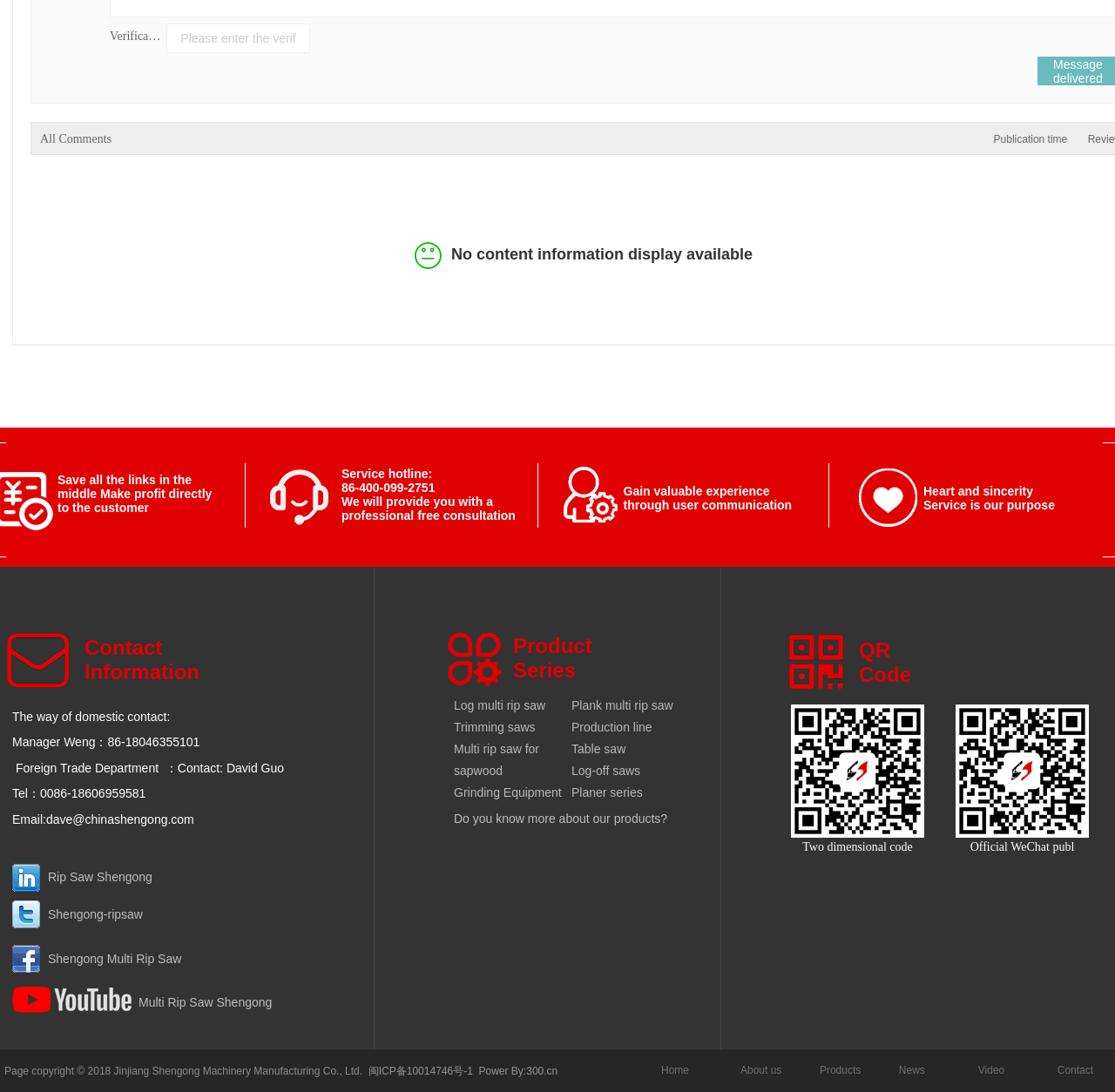Please identify the bounding box coordinates of the element's region that I should click in order to complete the following instruction: "Click the 'Home' link". The bounding box coordinates consist of four float numbers between 0 and 1, i.e., [left, top, right, bottom].

[0.593, 0.974, 0.664, 0.985]